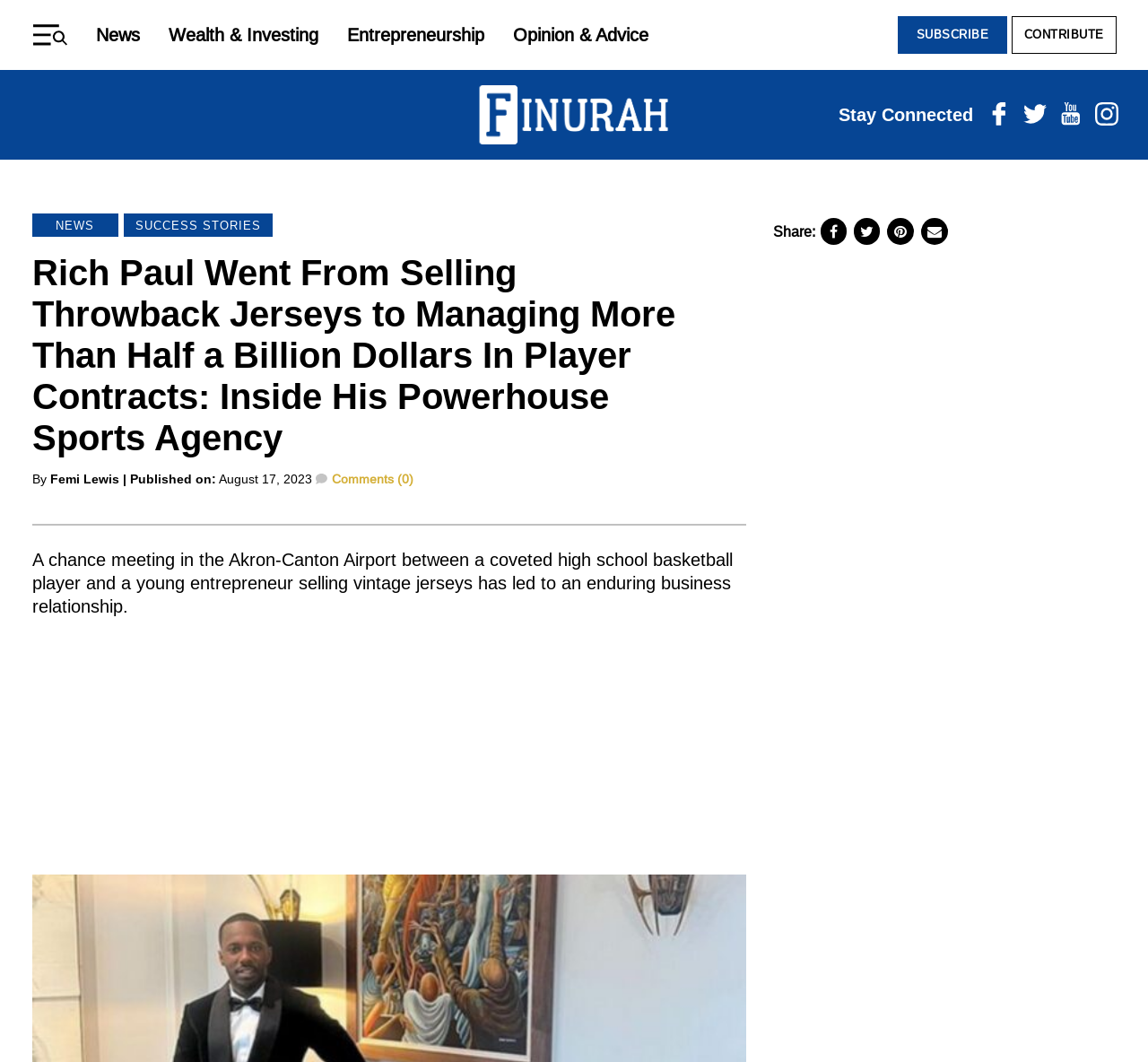Create a detailed narrative of the webpage’s visual and textual elements.

The webpage is about Rich Paul, a sports agent who went from selling throwback jerseys to managing over half a billion dollars in player contracts. The page has a navigation menu at the top left, with links to "News", "Wealth & Investing", "Entrepreneurship", and "Opinion & Advice". To the right of the navigation menu, there is a call-to-action (CTA) section with links to "SUBSCRIBE" and "CONTRIBUTE".

Below the navigation menu, there is a logo of "Finurah" with an image of a logo. To the right of the logo, there is a section that says "Stay Connected" with links to social media platforms such as Facebook, Twitter, YouTube, and Instagram.

The main content of the page is an article about Rich Paul's journey, with a heading that matches the meta description. The article has a byline that says "By Femi Lewis" and a publication date of August 17, 2023. The article starts with a paragraph that describes a chance meeting between Rich Paul and a high school basketball player that led to a business relationship.

At the bottom of the article, there is a section that says "Share:" with links to share the article on various platforms.